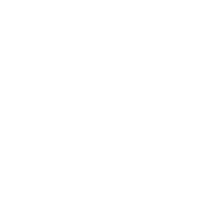Offer an in-depth description of the image.

The image features the "Maileg Maileg Mouse - Prince - Big Brother in Mint," a whimsical and charming plush toy designed for imaginative play. The mouse is elegantly dressed, embodying a royal theme with its mint-colored attire. This delightful character showcases hand-stitched details, emphasizing its high-quality craftsmanship. Another notable attribute is its dimensions, estimated to be 3.30 inches long, 3.3 inches wide, and 5.3 inches high, making it a perfect size for children to handle and enjoy. The soft fabric and friendly expression are sure to capture the hearts of young ones, turning playtime into a magical experience. The product is priced at $30.00, reflecting its artisanal quality and characterful design.